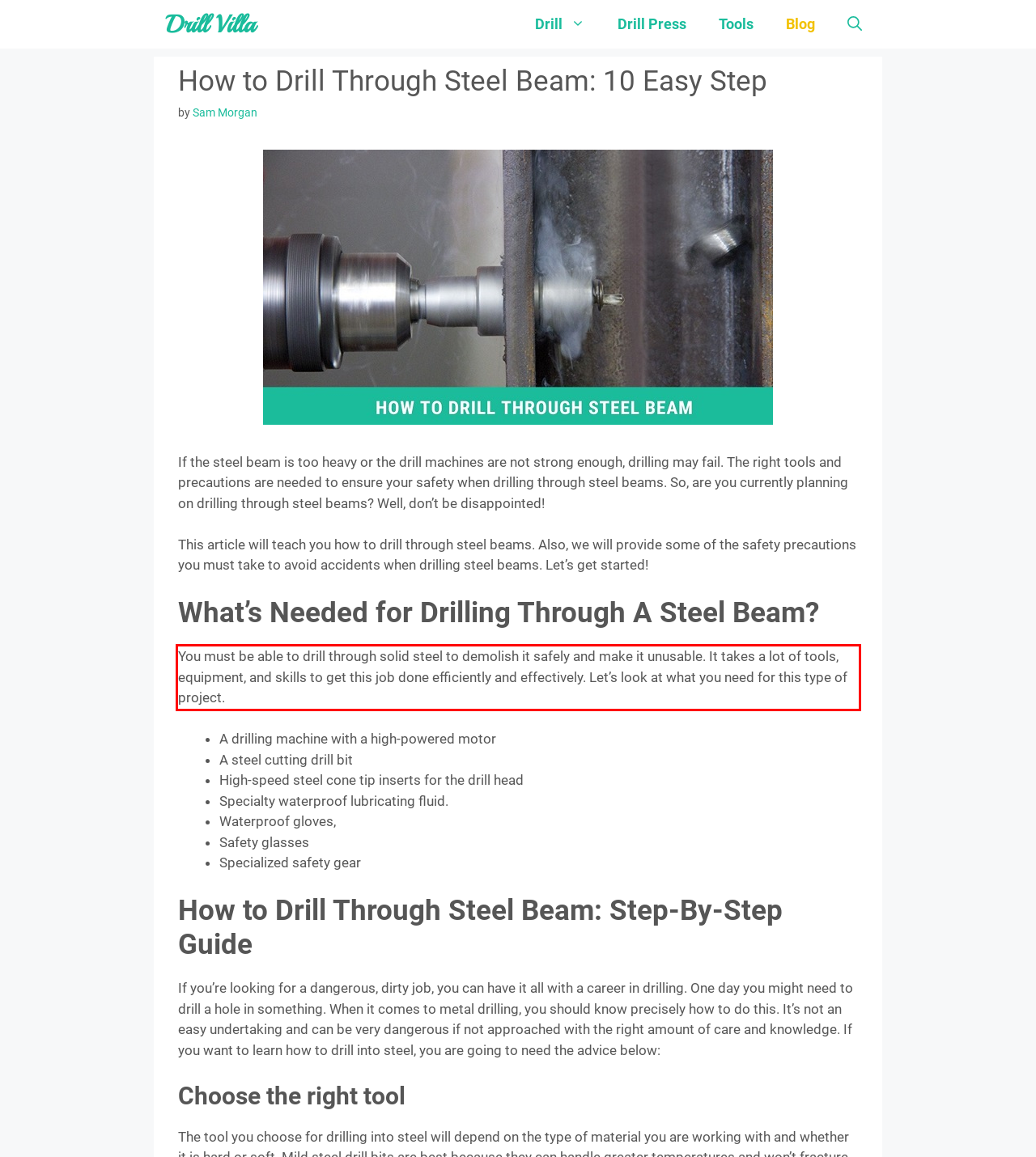Using the provided screenshot, read and generate the text content within the red-bordered area.

You must be able to drill through solid steel to demolish it safely and make it unusable. It takes a lot of tools, equipment, and skills to get this job done efficiently and effectively. Let’s look at what you need for this type of project.